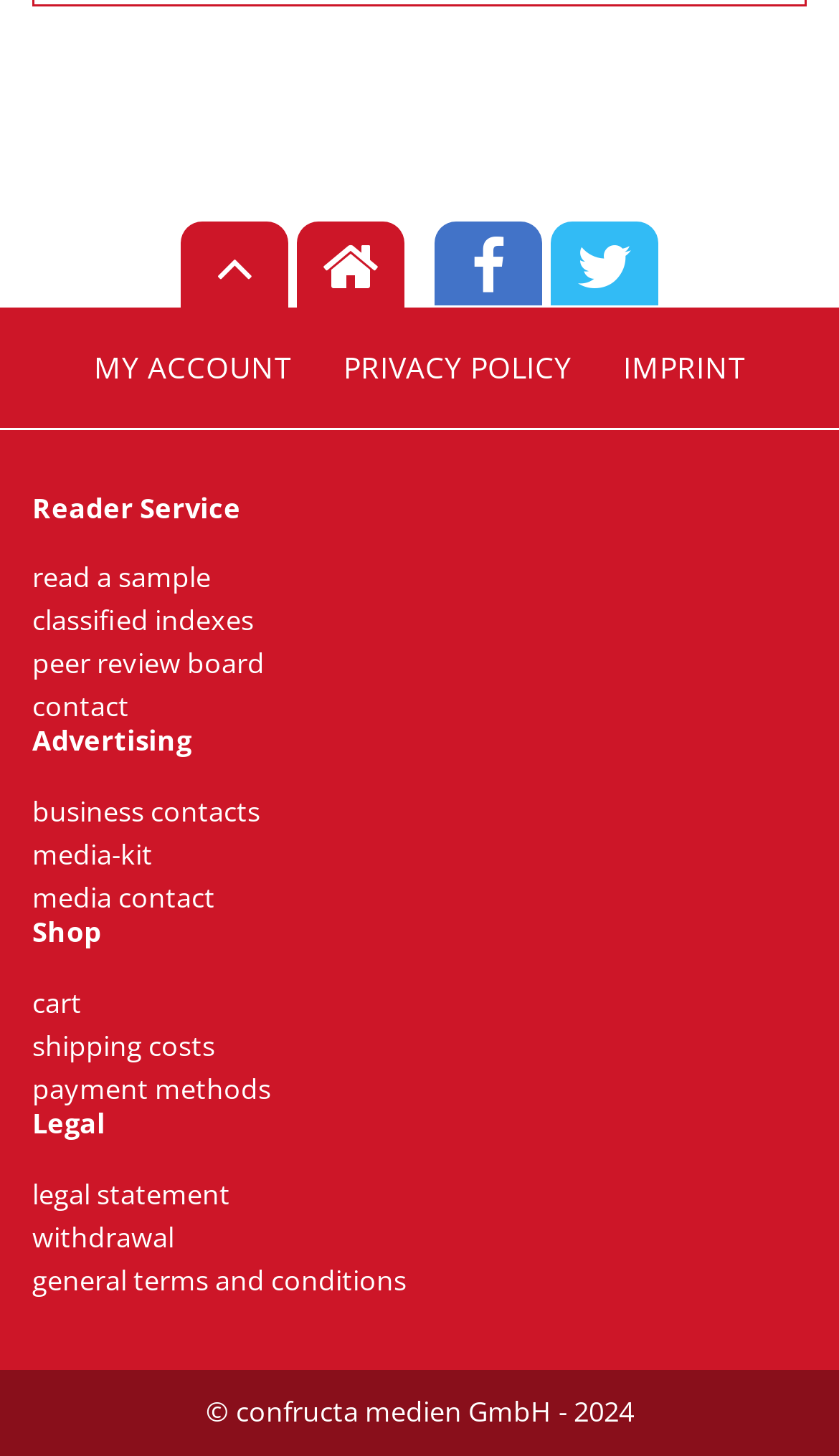Locate the bounding box coordinates of the element I should click to achieve the following instruction: "read a sample".

[0.038, 0.384, 0.251, 0.41]